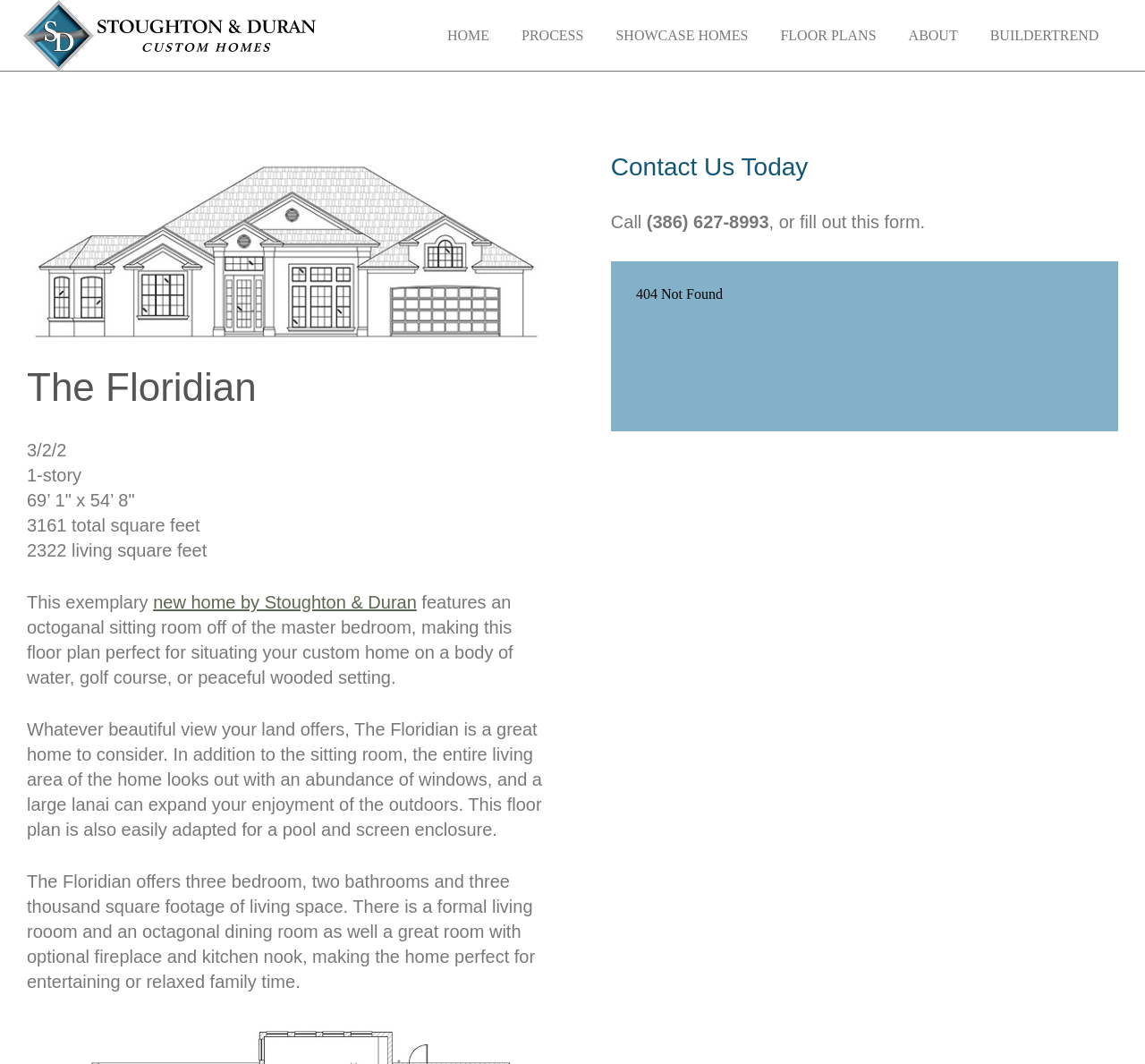Identify the coordinates of the bounding box for the element described below: "SHOWCASE HOMES". Return the coordinates as four float numbers between 0 and 1: [left, top, right, bottom].

[0.524, 0.0, 0.668, 0.067]